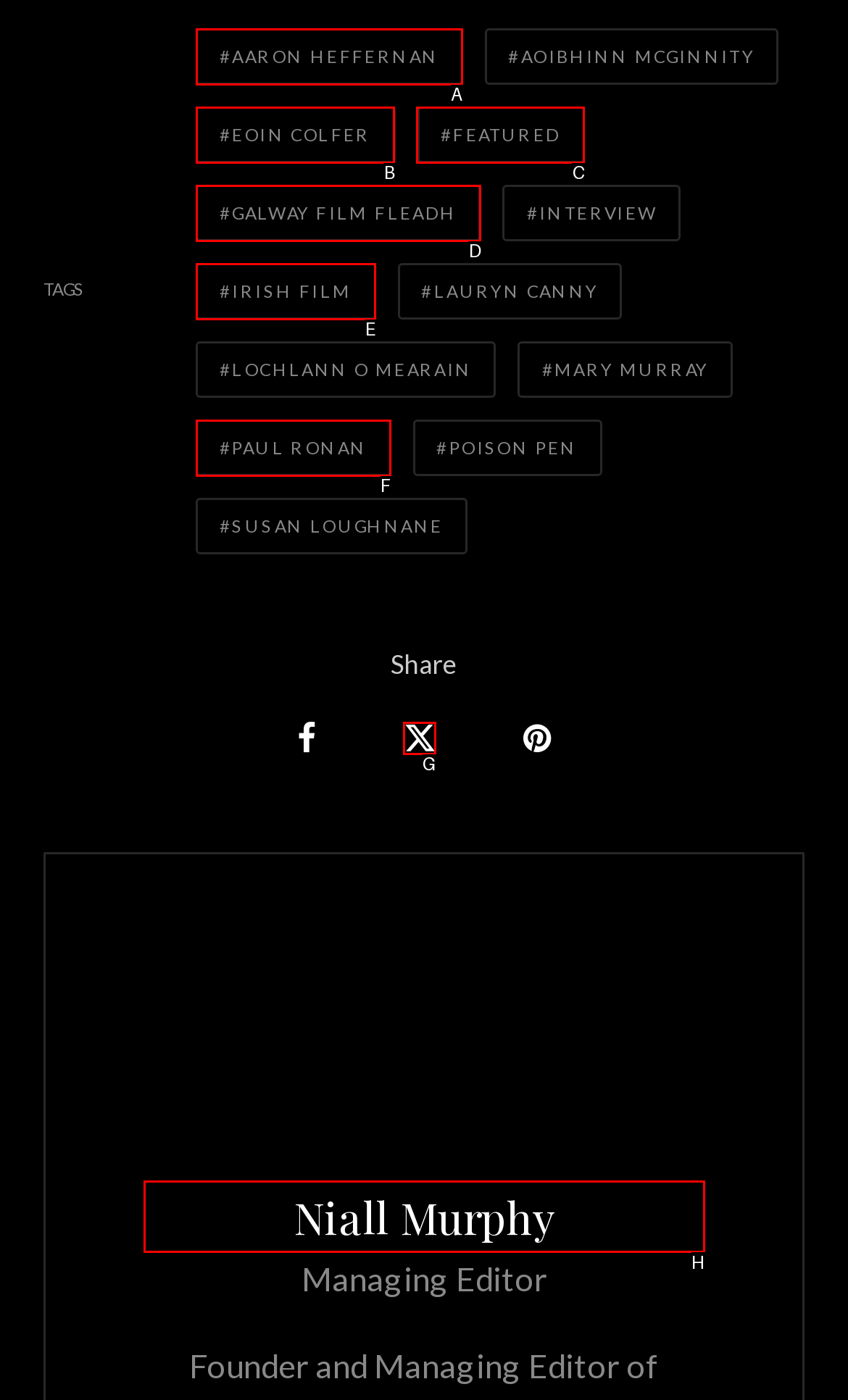Which choice should you pick to execute the task: Tweet about the content
Respond with the letter associated with the correct option only.

G